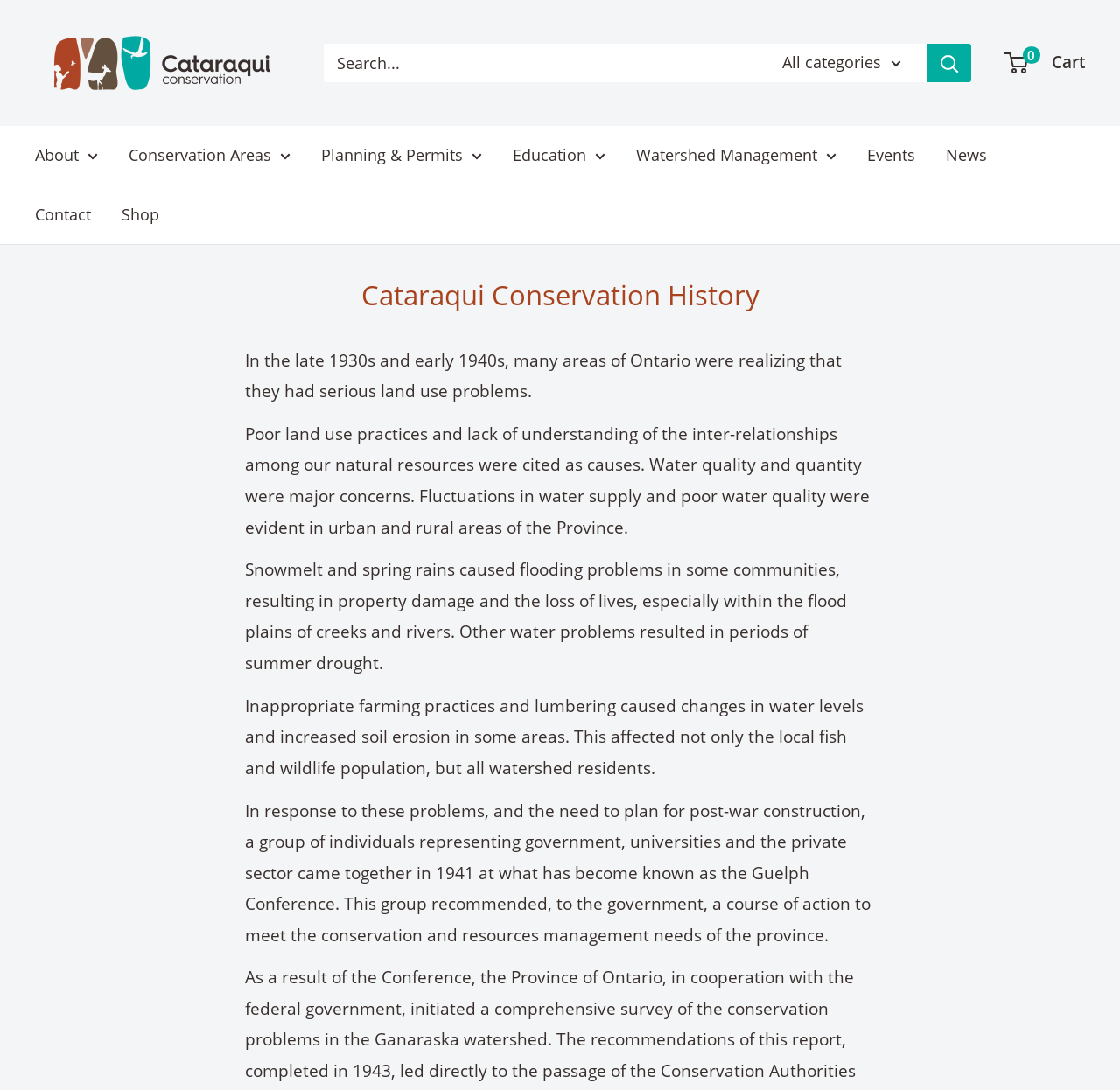Determine the bounding box coordinates of the region to click in order to accomplish the following instruction: "Click on About". Provide the coordinates as four float numbers between 0 and 1, specifically [left, top, right, bottom].

[0.031, 0.129, 0.088, 0.156]